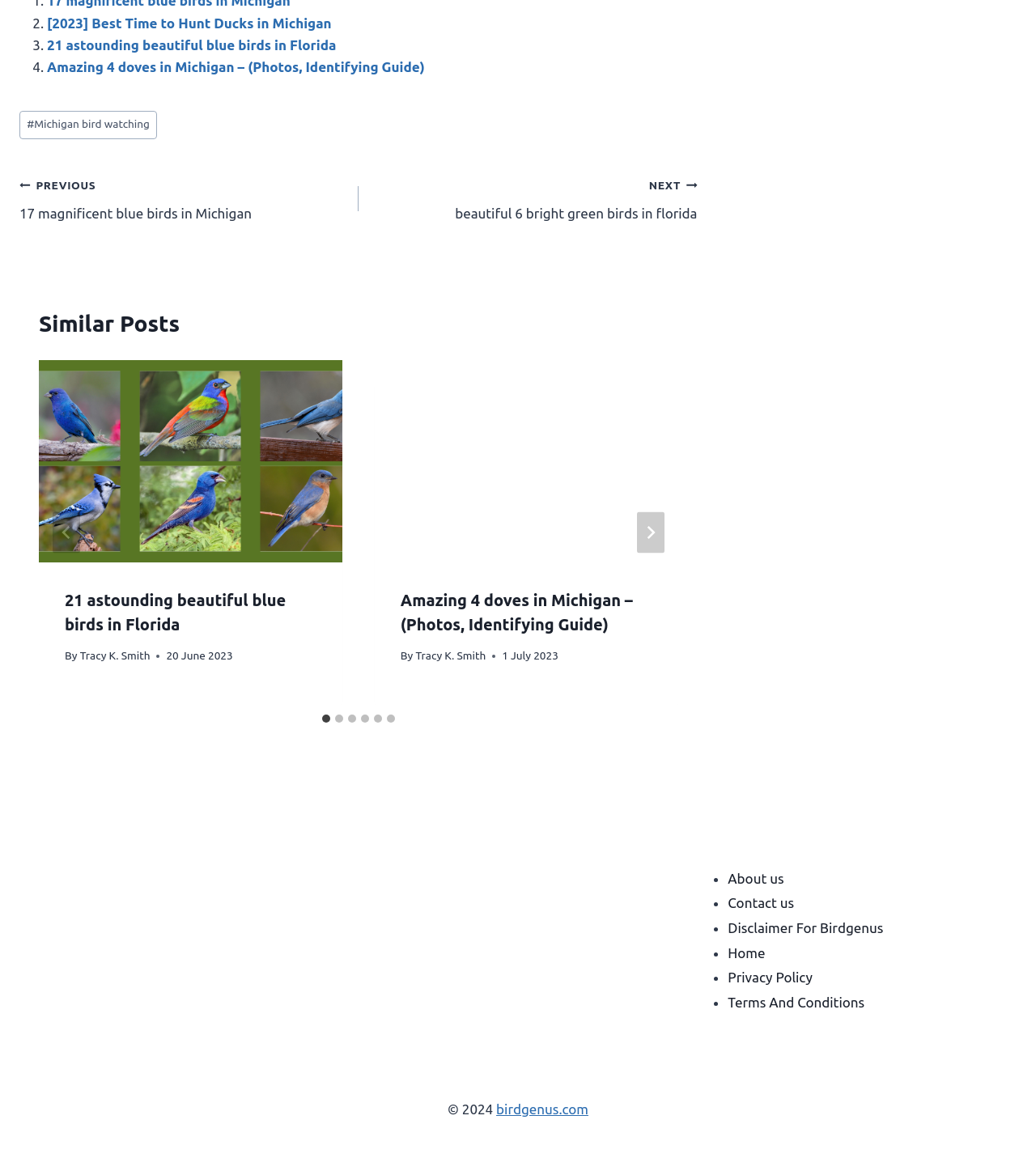What is the date of the post 'Amazing 4 doves in Michigan – (Photos, Identifying Guide)'?
Please answer the question with a single word or phrase, referencing the image.

1 July 2023